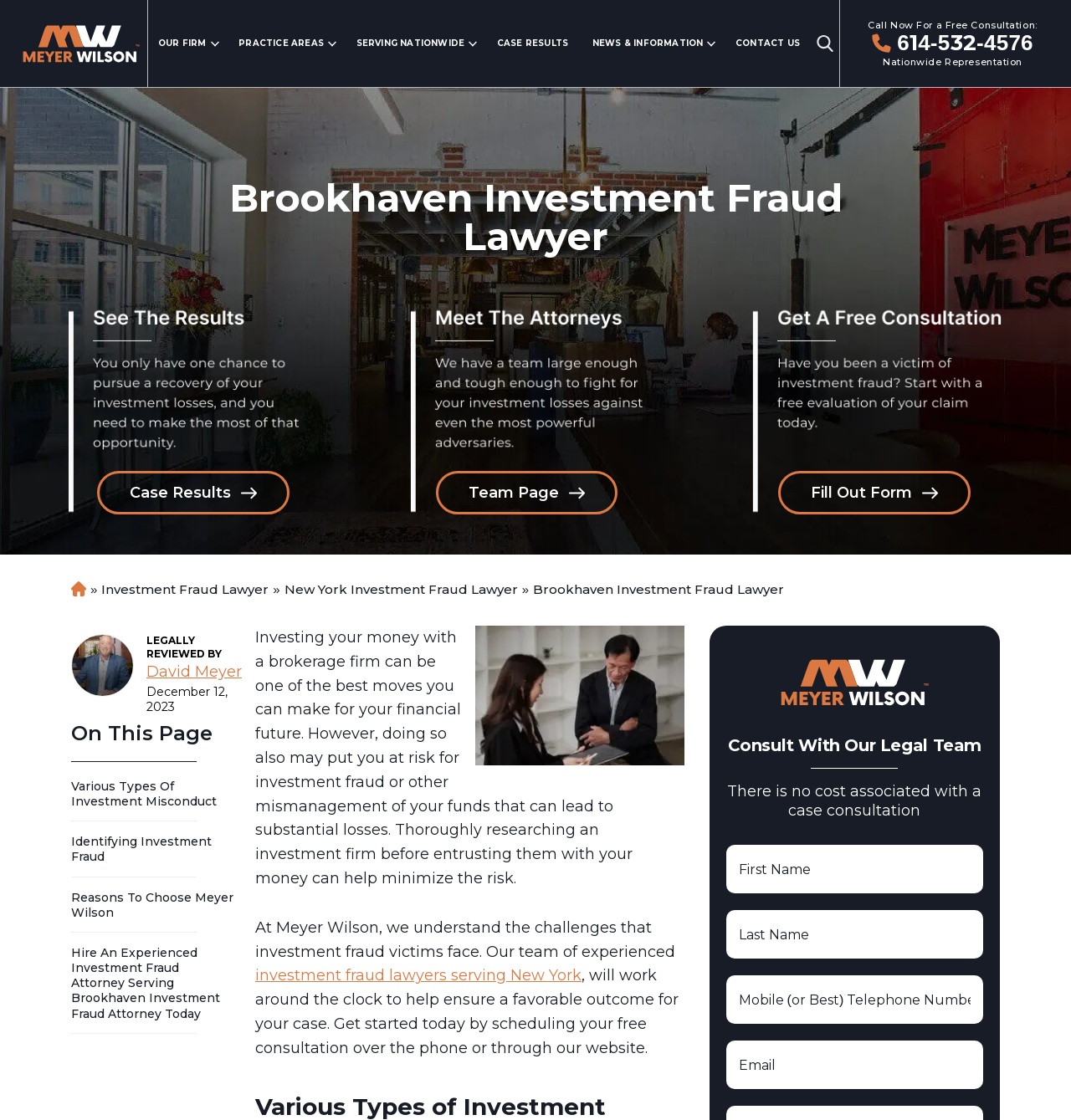Elaborate on the webpage's design and content in a detailed caption.

This webpage is about a law firm specializing in investment fraud and securities fraud. At the top, there is a logo and a link to the firm's name, "Investment & Securities Fraud Lawyer". Below this, there are several links to different sections of the website, including "OUR FIRM", "PRACTICE AREAS", and "SERVING NATIONWIDE". 

To the right of these links, there is a list of lawyers' names, each with a link to their profile. The list is organized in a vertical column, with each name stacked below the previous one.

Below the lawyers' list, there are more links to specific practice areas, such as "Investment Fraud", "Broker Misconduct", and "FINRA Arbitration Lawyer". These links are also organized in a vertical column, with each link stacked below the previous one.

Further down the page, there is a section titled "SERVING NATIONWIDE", which lists links to different states and cities across the United States. The states are organized by region, with Northeastern States, Midwestern States, and others. Each state has a link to its page, and some cities also have their own links. The links are organized in a grid-like pattern, with multiple columns and rows.

Overall, the webpage is densely packed with links to different sections and pages, but the organization is clear and easy to follow.